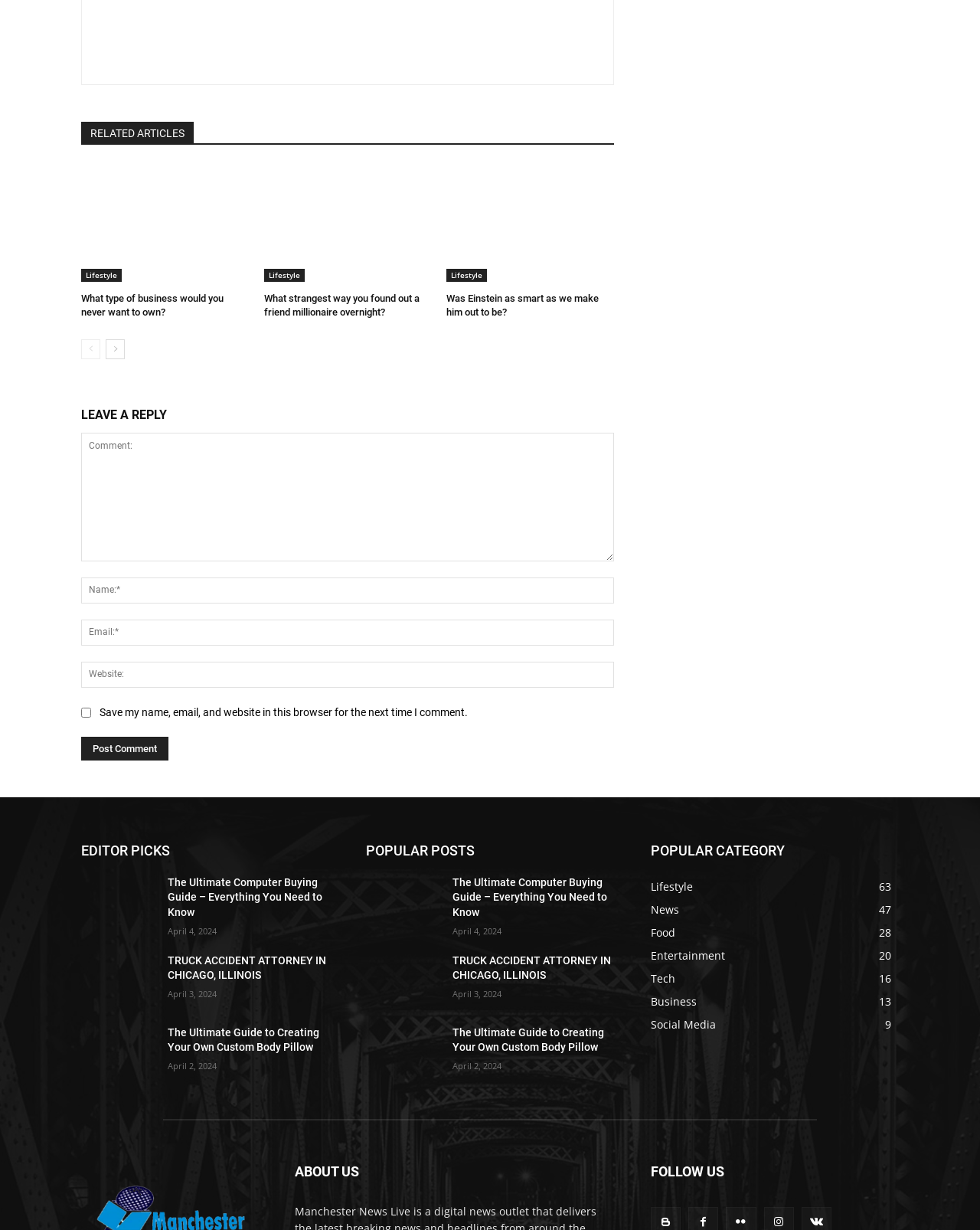Determine the bounding box coordinates of the clickable area required to perform the following instruction: "Click on the 'Lifestyle' link". The coordinates should be represented as four float numbers between 0 and 1: [left, top, right, bottom].

[0.083, 0.218, 0.124, 0.229]